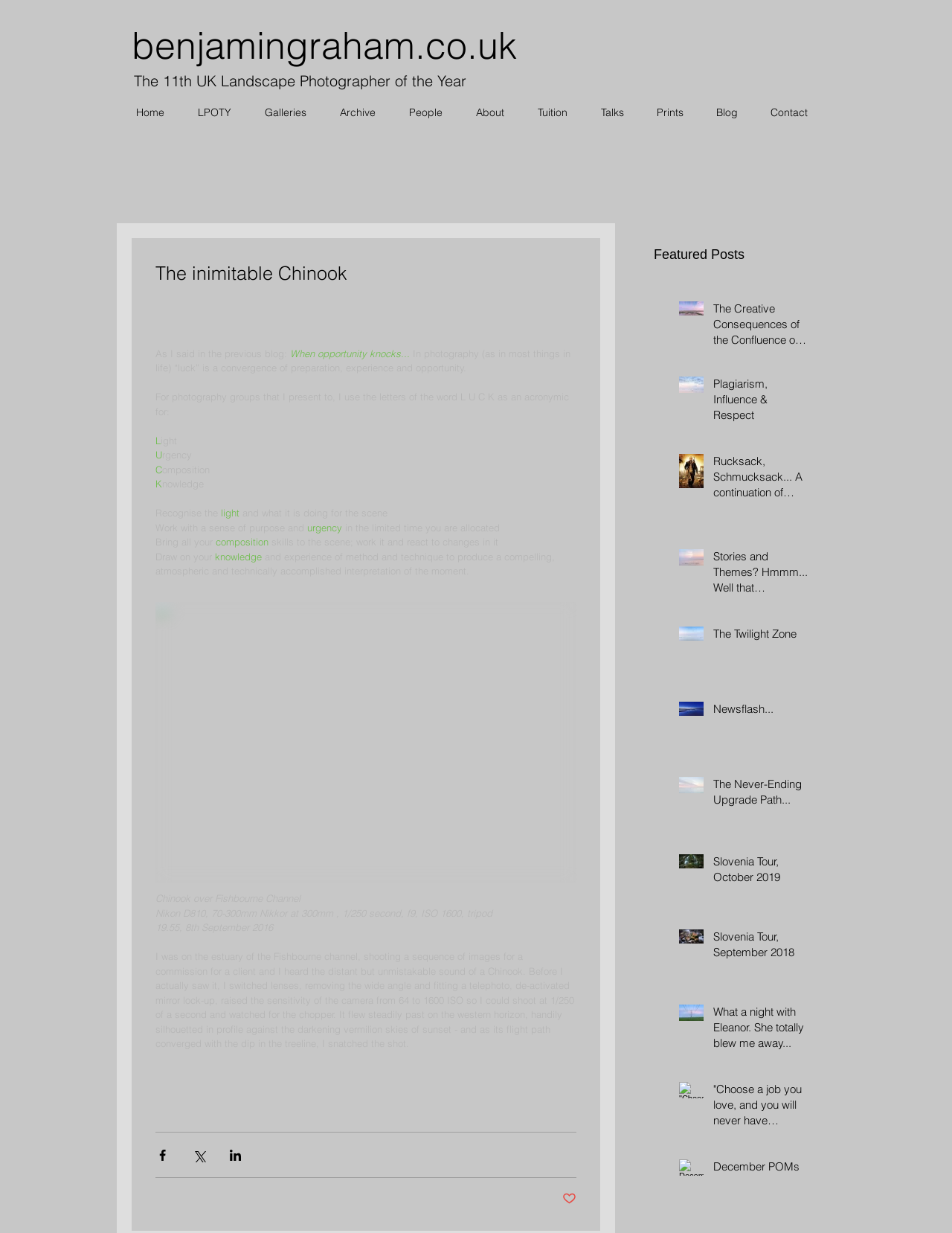Find the bounding box coordinates for the HTML element described as: "People". The coordinates should consist of four float values between 0 and 1, i.e., [left, top, right, bottom].

[0.412, 0.083, 0.482, 0.1]